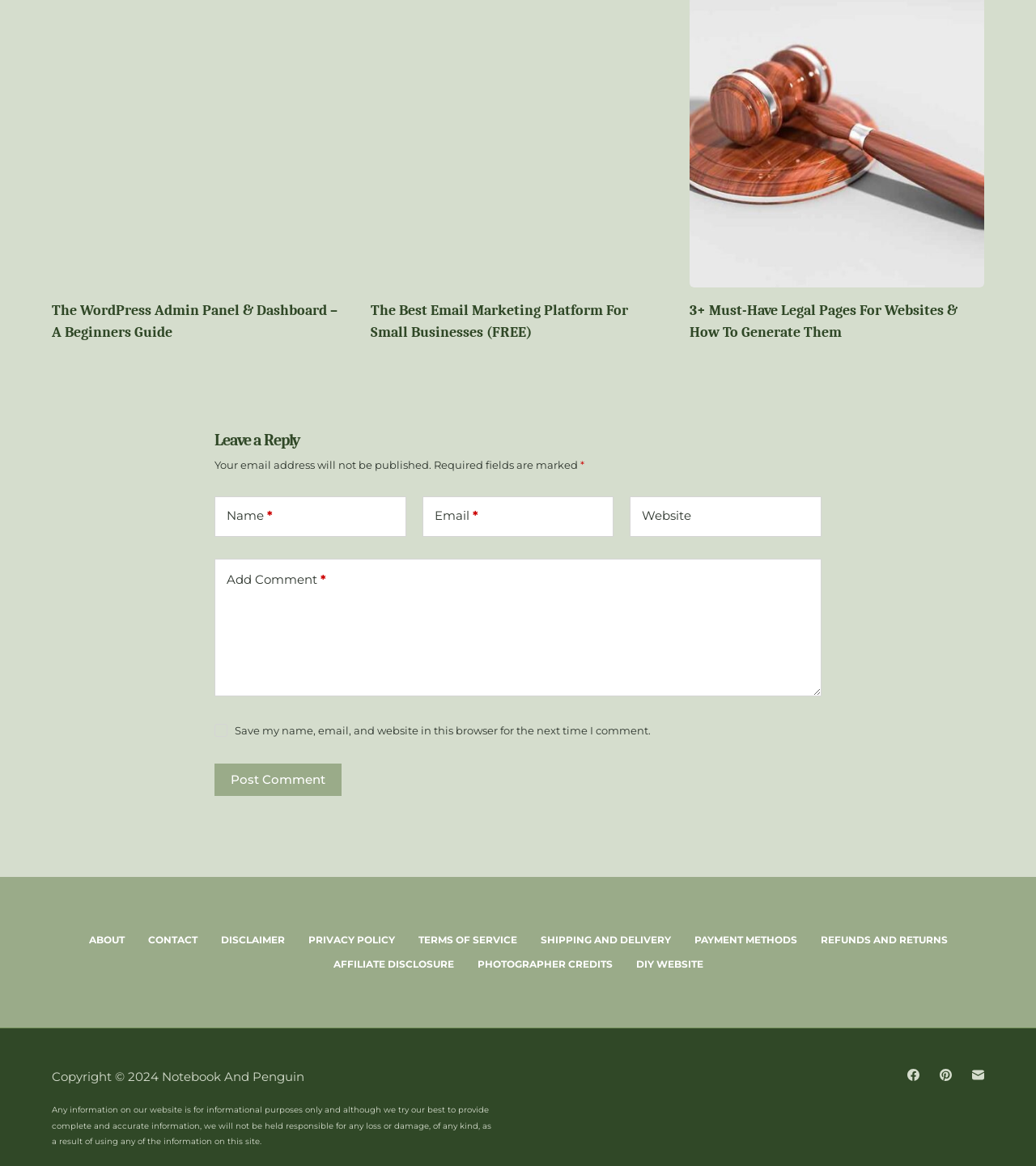Please locate the bounding box coordinates of the region I need to click to follow this instruction: "Click the 'Post Comment' button".

[0.207, 0.655, 0.33, 0.683]